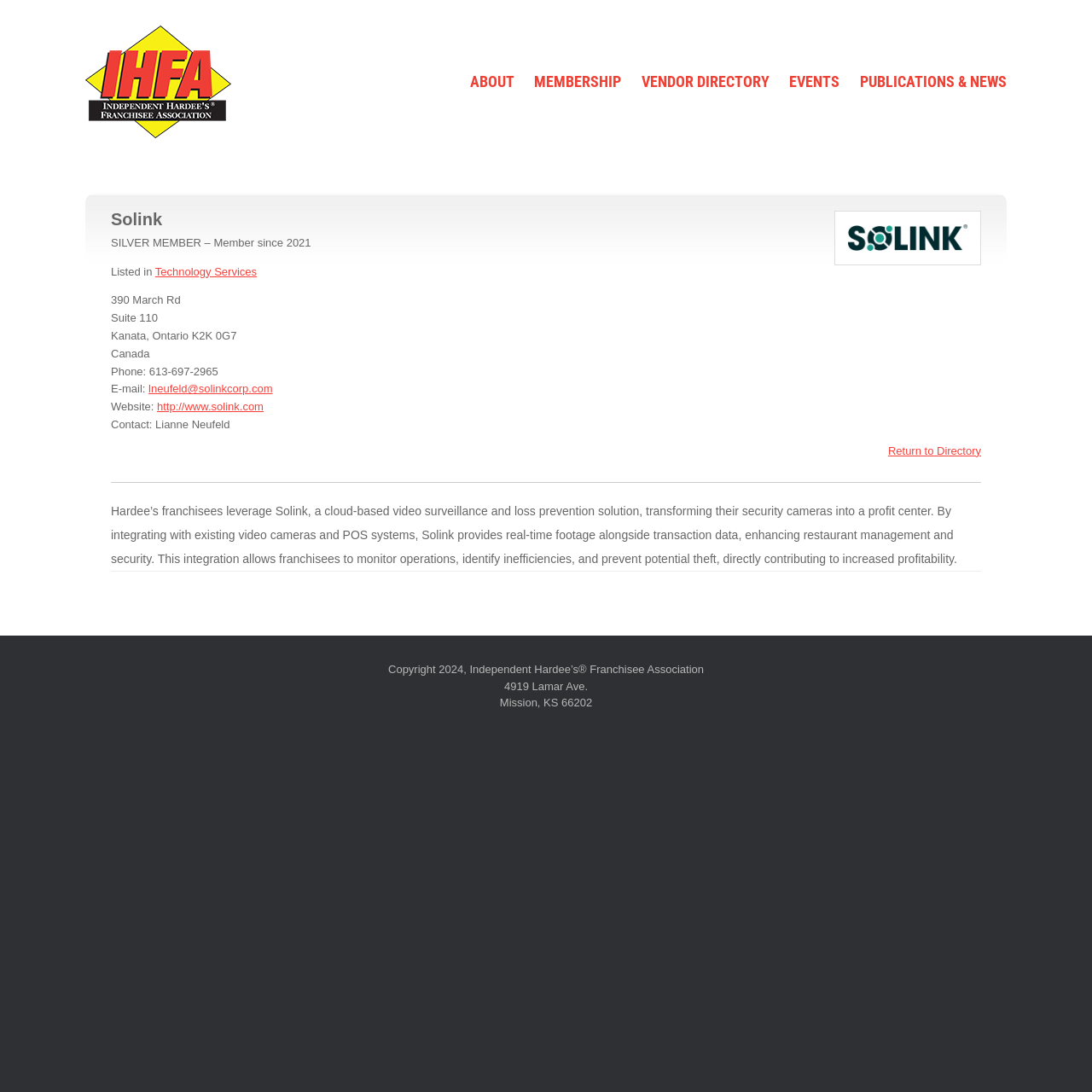For the given element description Return to Directory, determine the bounding box coordinates of the UI element. The coordinates should follow the format (top-left x, top-left y, bottom-right x, bottom-right y) and be within the range of 0 to 1.

[0.813, 0.405, 0.898, 0.422]